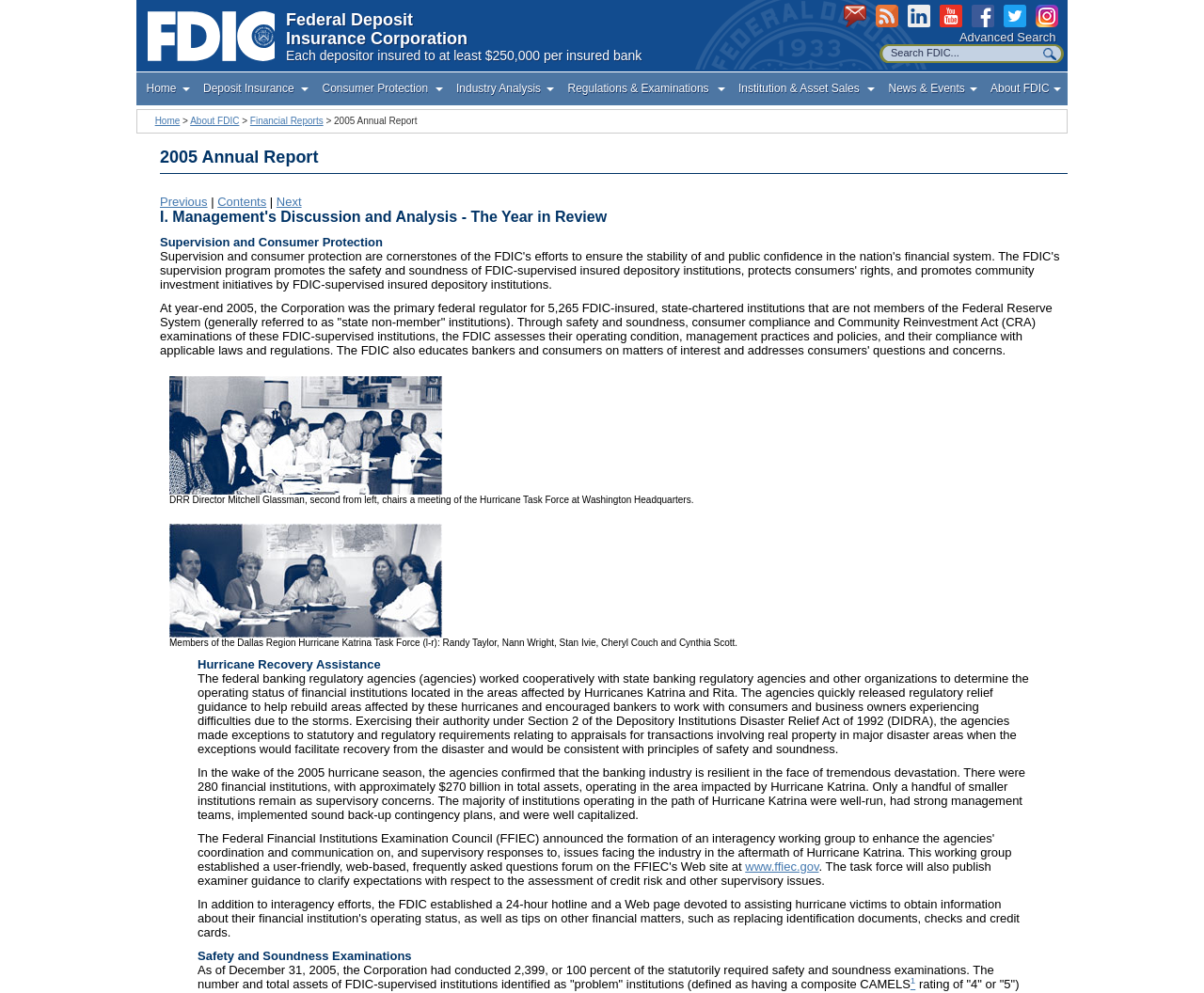Can you find the bounding box coordinates for the element to click on to achieve the instruction: "Subscribe to FDIC alerts"?

[0.701, 0.005, 0.72, 0.027]